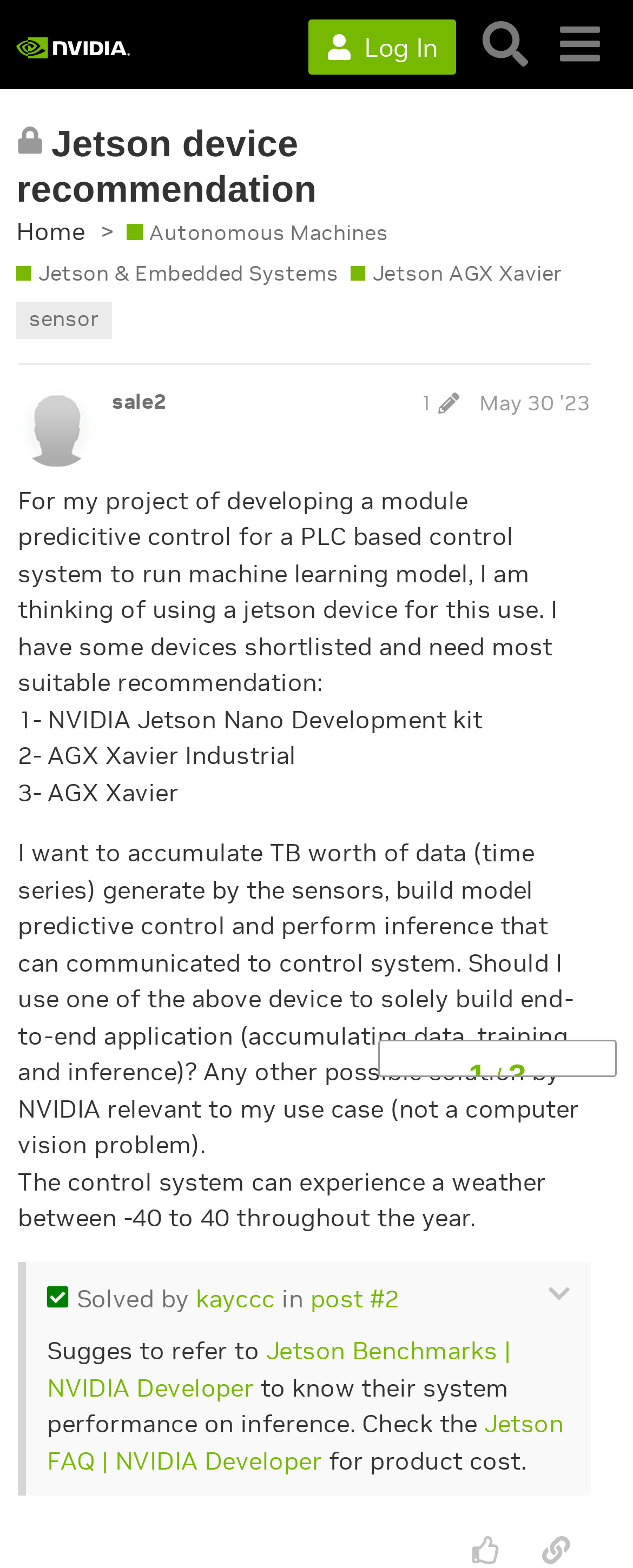What is the temperature range of the control system?
Please interpret the details in the image and answer the question thoroughly.

The control system can experience a temperature range of -40 to 40 throughout the year, as mentioned in the text 'The control system can experience a weather between -40 to 40 throughout the year'.